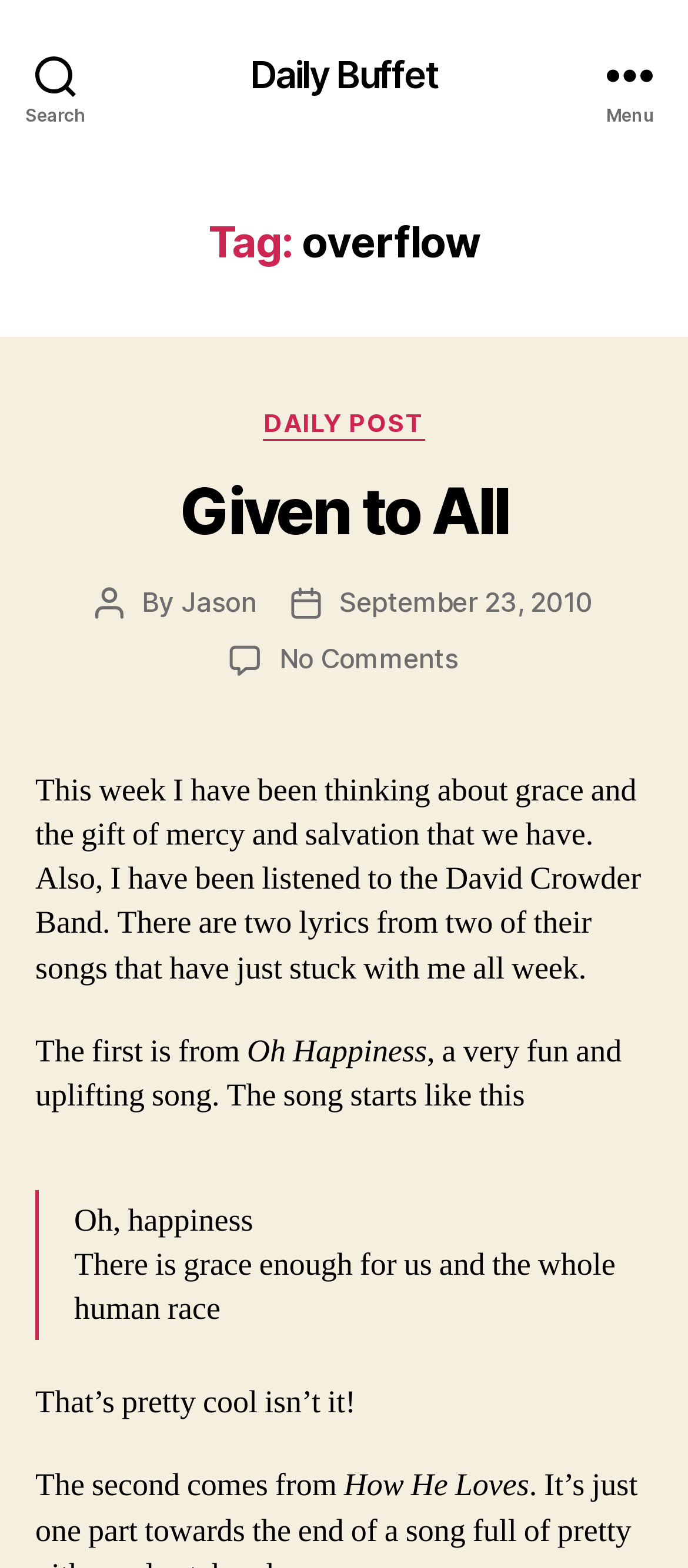Identify the bounding box coordinates of the element to click to follow this instruction: 'Read more about Outreach Health Service'. Ensure the coordinates are four float values between 0 and 1, provided as [left, top, right, bottom].

None